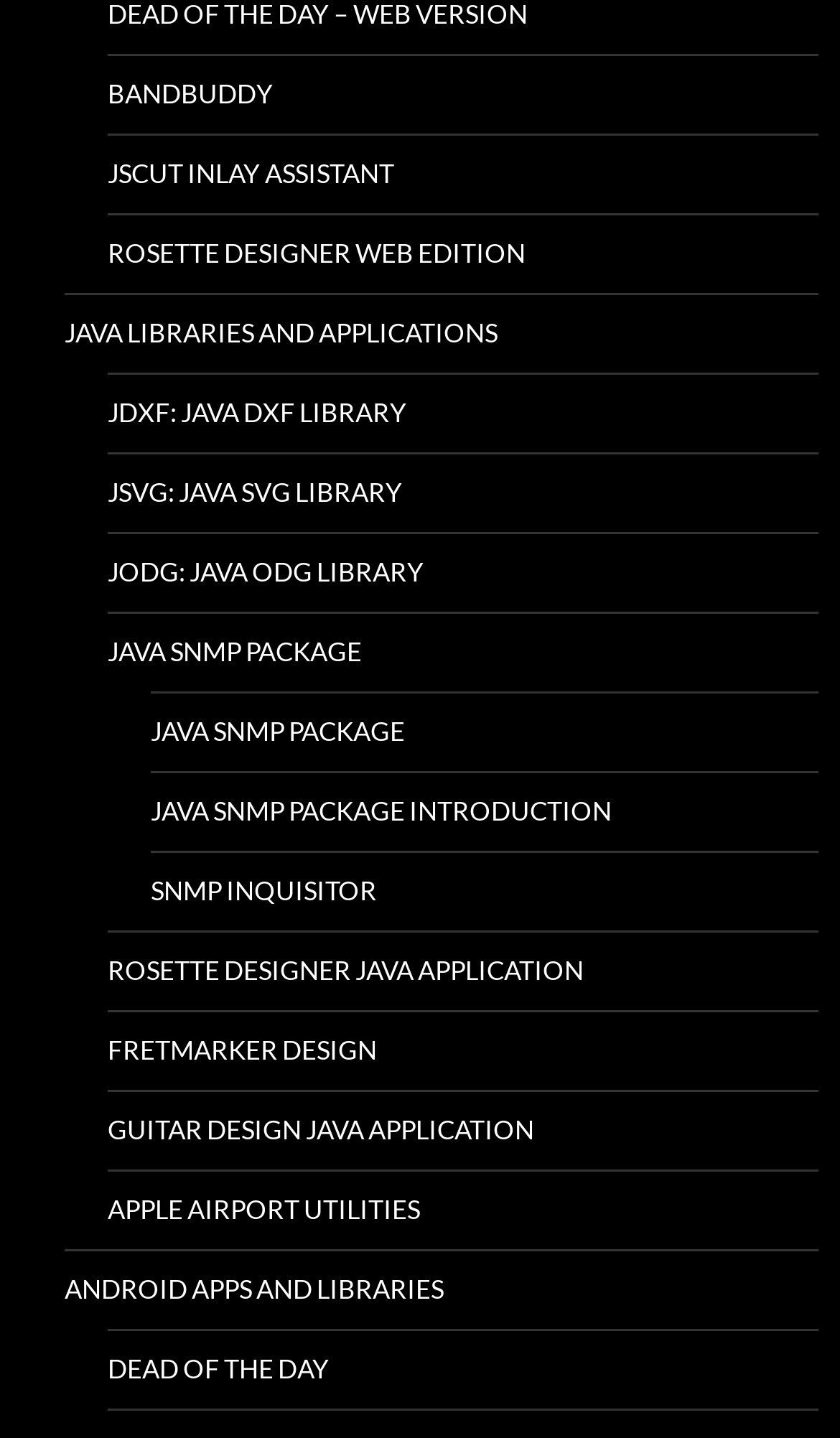Please reply to the following question with a single word or a short phrase:
What is the last link on the webpage?

DEAD OF THE DAY